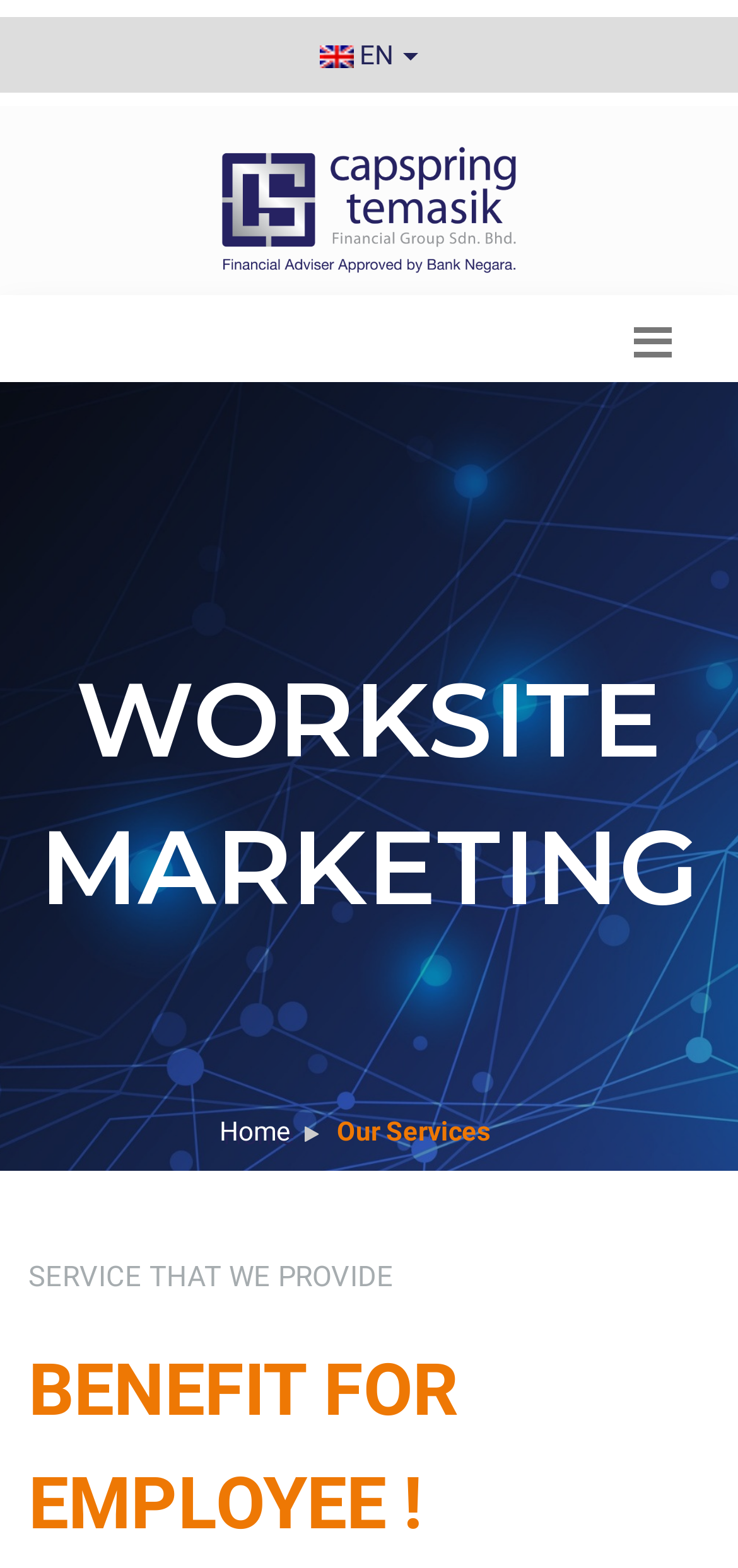What is the benefit of the service for?
Please provide a comprehensive answer based on the information in the image.

The benefit of the service is for employees because the static text 'BENEFIT FOR EMPLOYEE!' is present, indicating that the service provided by the company is beneficial for employees.